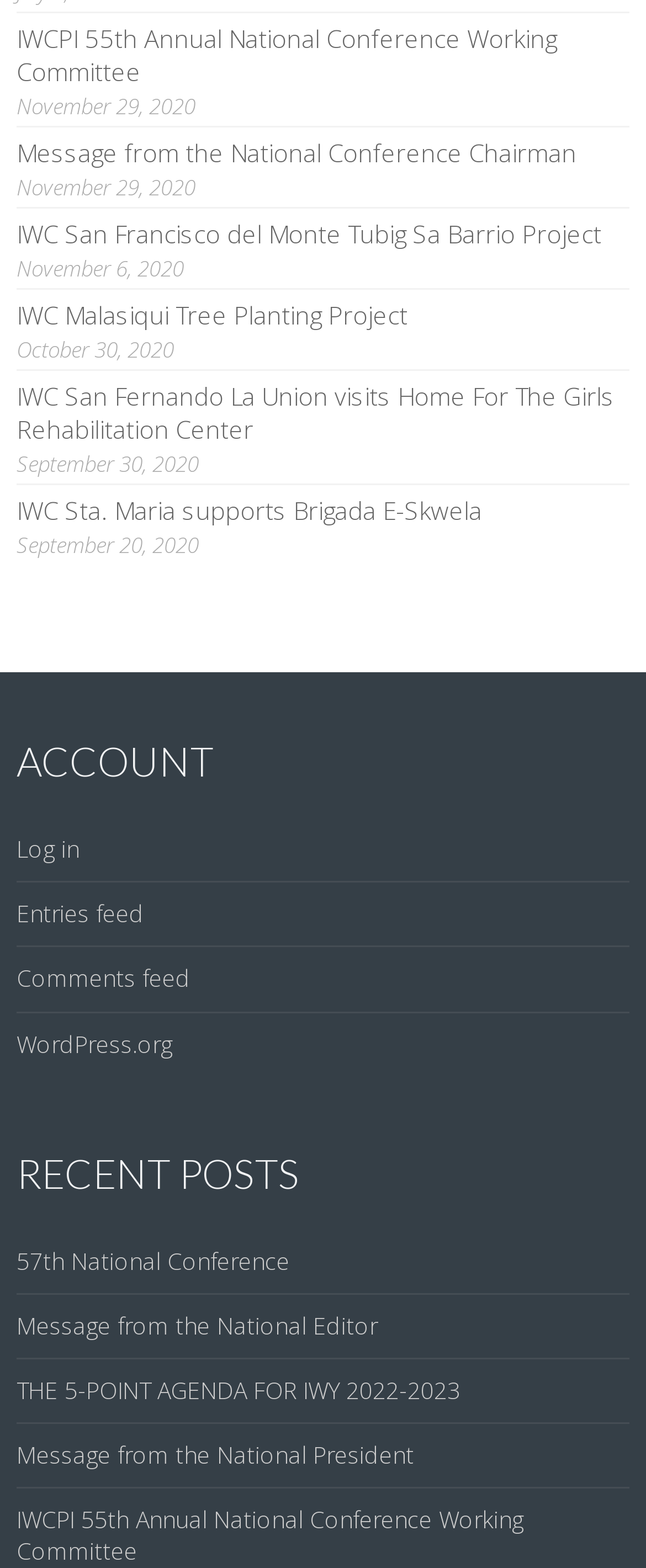Find the bounding box coordinates for the UI element that matches this description: "Comments feed".

[0.026, 0.614, 0.295, 0.634]